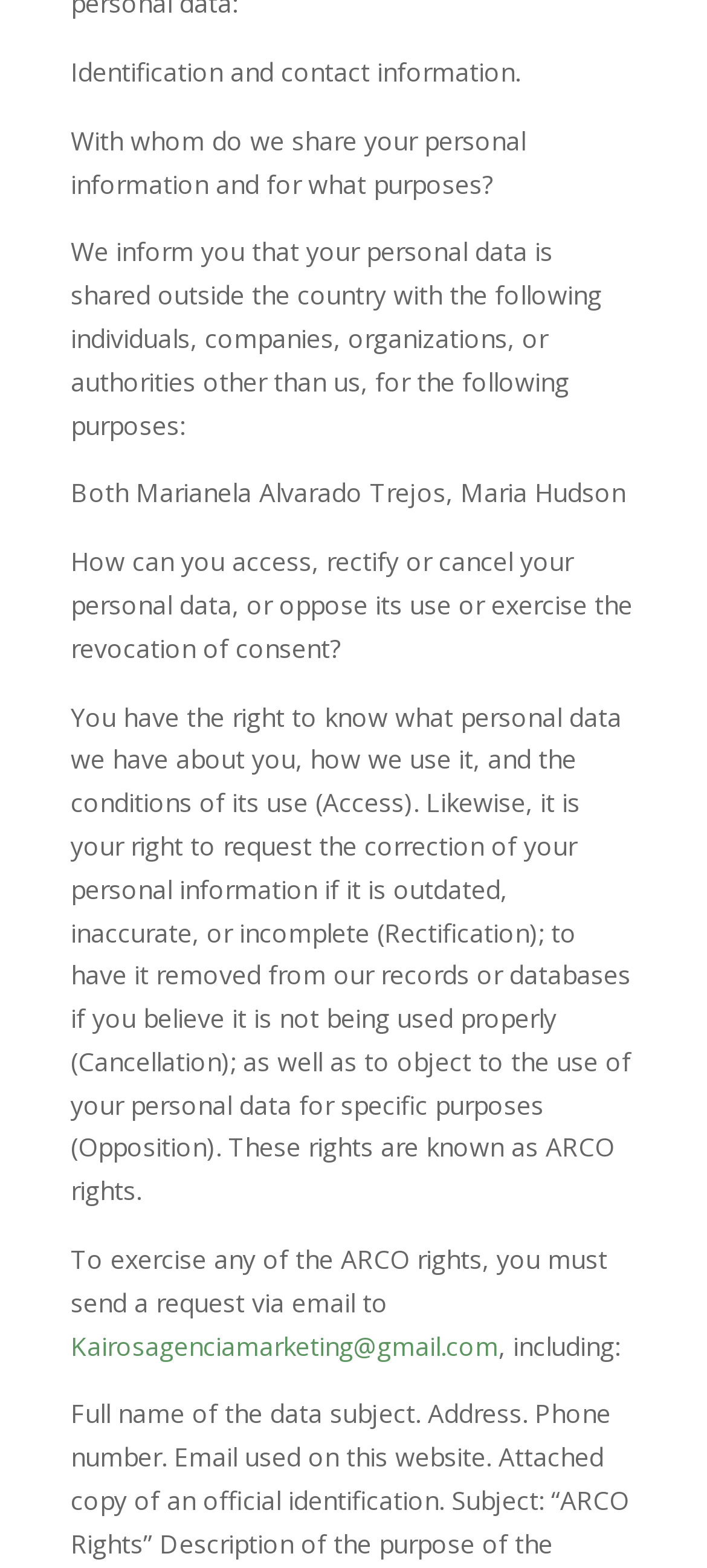Please analyze the image and give a detailed answer to the question:
How can I exercise my ARCO rights?

According to the webpage, to exercise any of the ARCO rights, which include Access, Rectification, Cancellation, and Opposition, one must send a request via email to the specified email address, as mentioned in the section 'To exercise any of the ARCO rights, you must send a request via email to'.